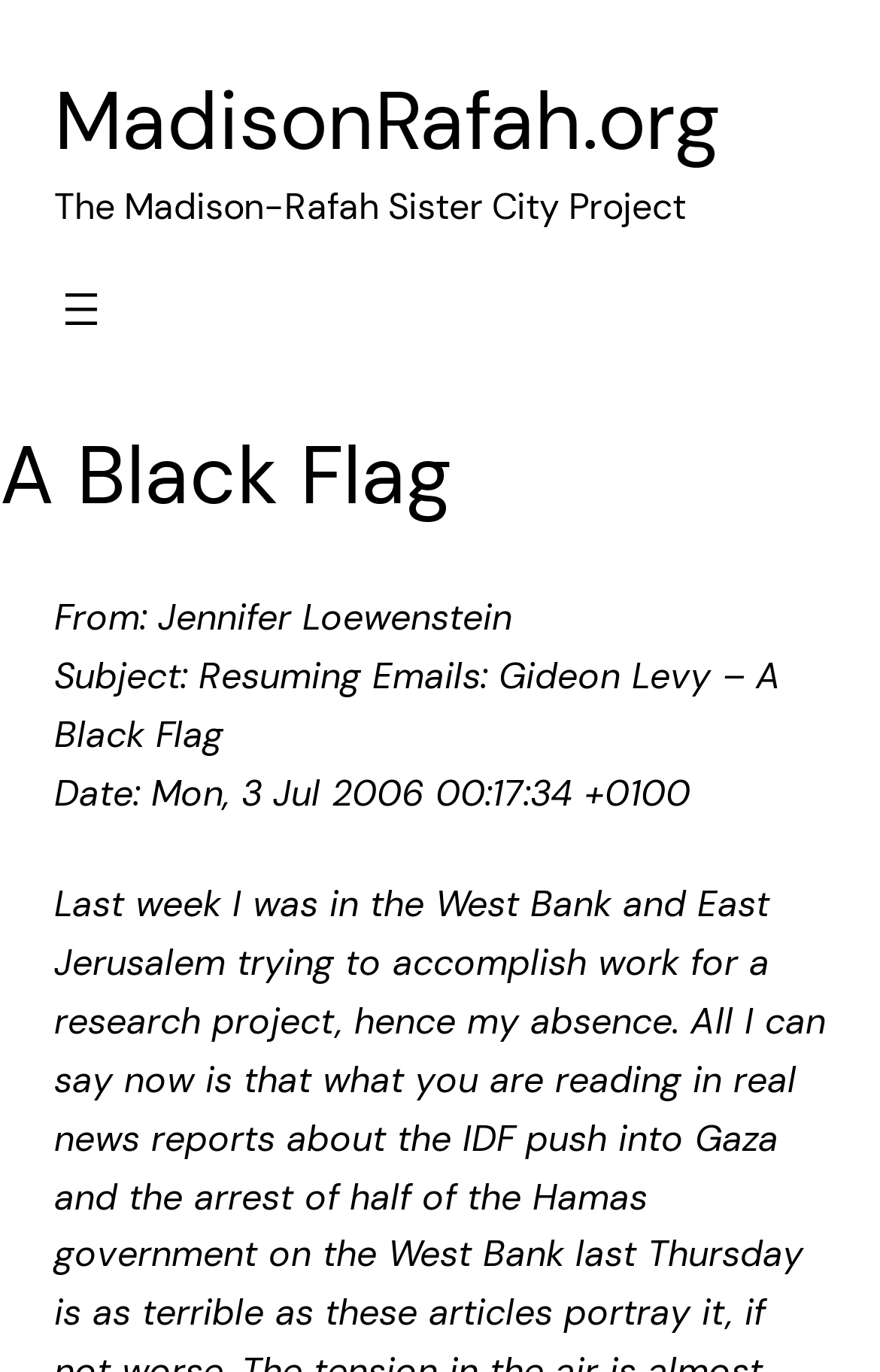Describe in detail what you see on the webpage.

The webpage is about the Madison-Rafah Sister City Project, as indicated by the title "The Madison-Rafah Sister City Project" at the top of the page. Below this title, there is a navigation menu labeled "Menu 1" that spans most of the width of the page. The menu has an "Open menu" button on the left side, accompanied by a small image. 

Further down, there is a prominent heading "A Black Flag" that stretches across the entire width of the page. Below this heading, there are three blocks of text. The first block is from Jennifer Loewenstein, the second block is the subject of an email, "Resuming Emails: Gideon Levy – A Black Flag", and the third block is the date "Mon, 3 Jul 2006 00:17:34 +0100". These blocks of text are aligned to the left side of the page.